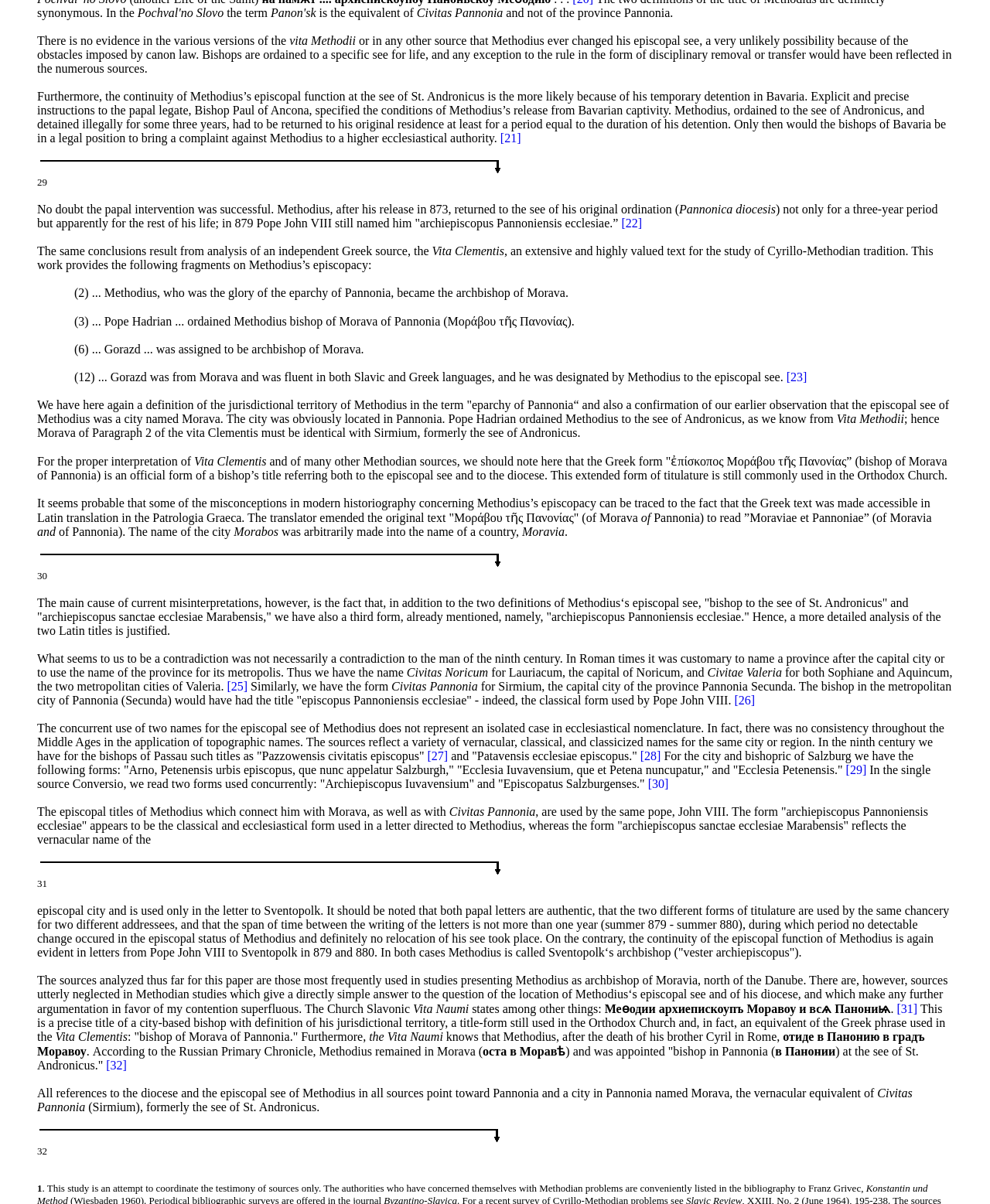Determine the coordinates of the bounding box that should be clicked to complete the instruction: "click the link '26'". The coordinates should be represented by four float numbers between 0 and 1: [left, top, right, bottom].

[0.742, 0.576, 0.763, 0.587]